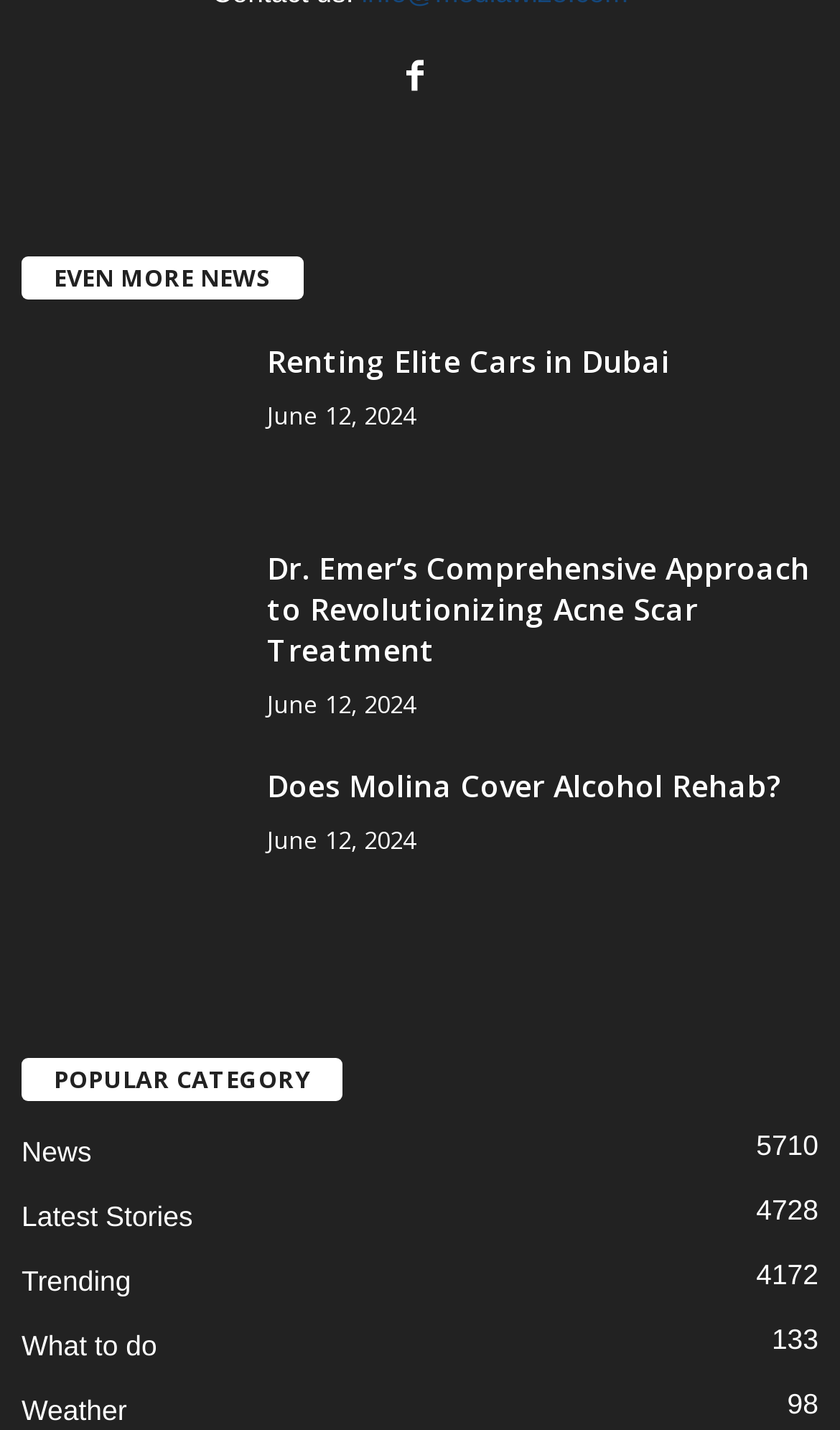Using the element description: "Search", determine the bounding box coordinates for the specified UI element. The coordinates should be four float numbers between 0 and 1, [left, top, right, bottom].

None